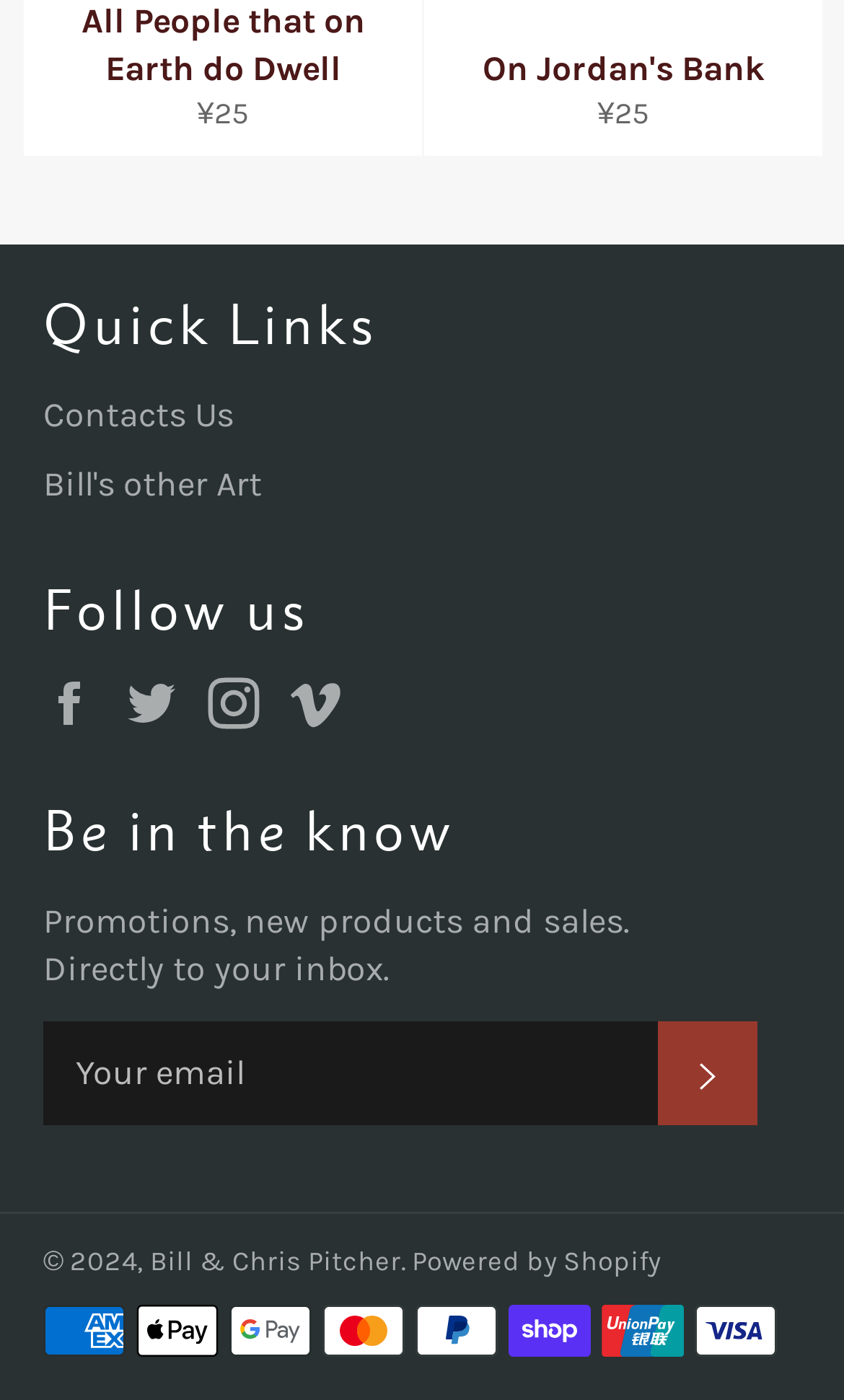Find the bounding box coordinates for the HTML element described as: "Powered by Shopify". The coordinates should consist of four float values between 0 and 1, i.e., [left, top, right, bottom].

[0.488, 0.889, 0.783, 0.912]